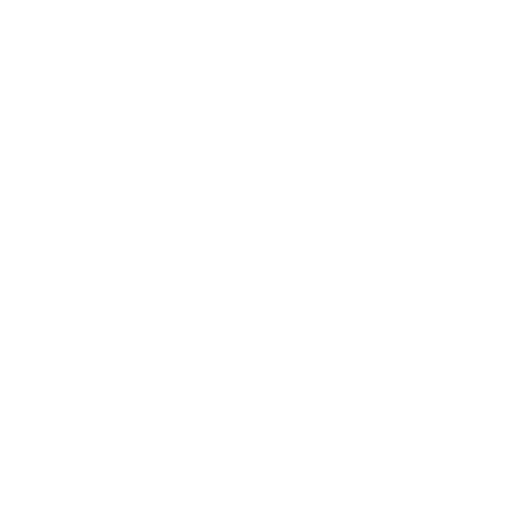Please use the details from the image to answer the following question comprehensively:
What is the minimum signal-to-noise ratio of the speaker?

The product description specifies that the speaker has a signal-to-noise ratio of at least 85dB, ensuring high-quality audio performance.